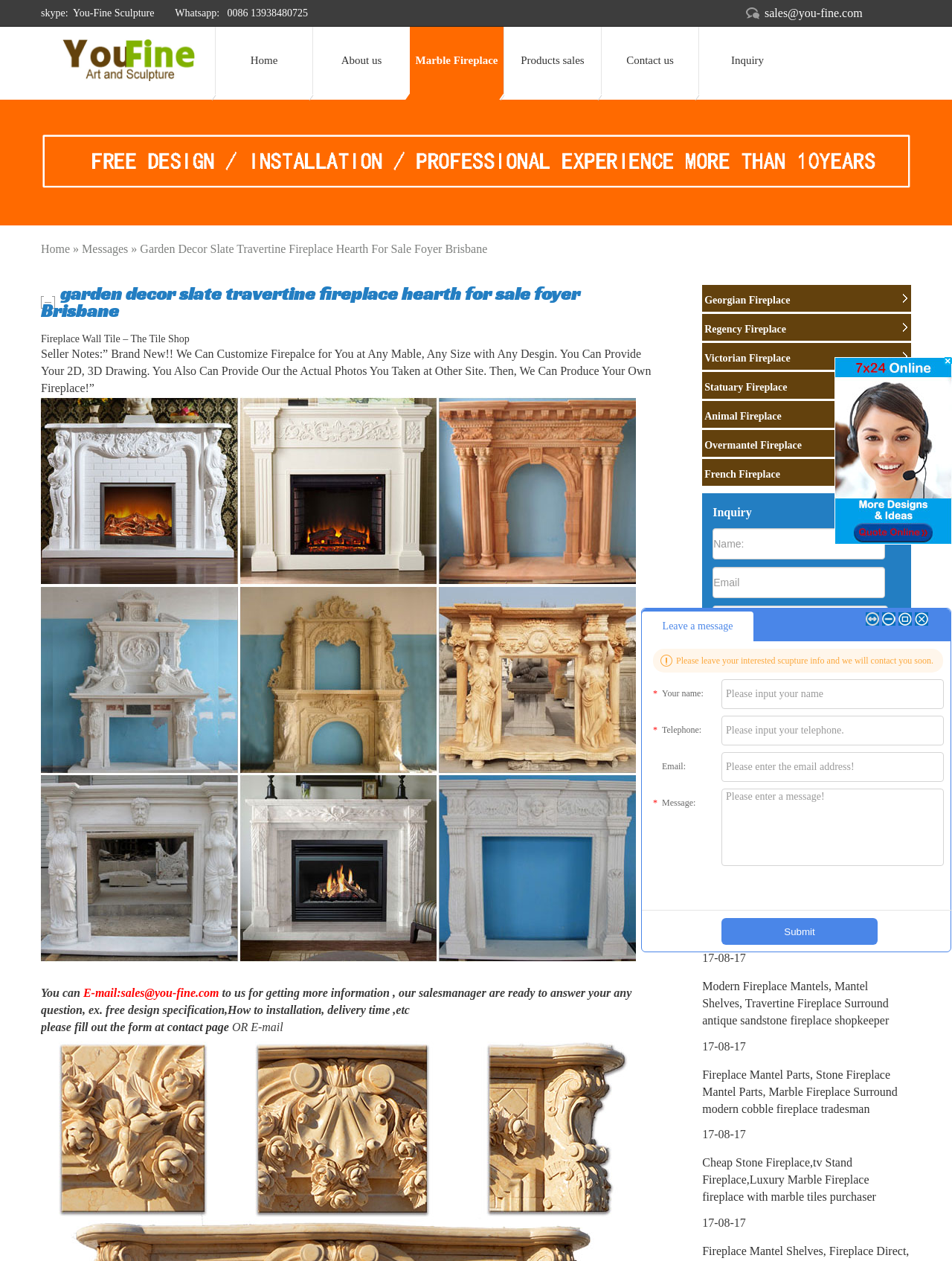Based on what you see in the screenshot, provide a thorough answer to this question: What is the contact email of the company?

I found the contact email by looking at the top right corner of the webpage, where it says 'E-mail:sales@you-fine.com'.